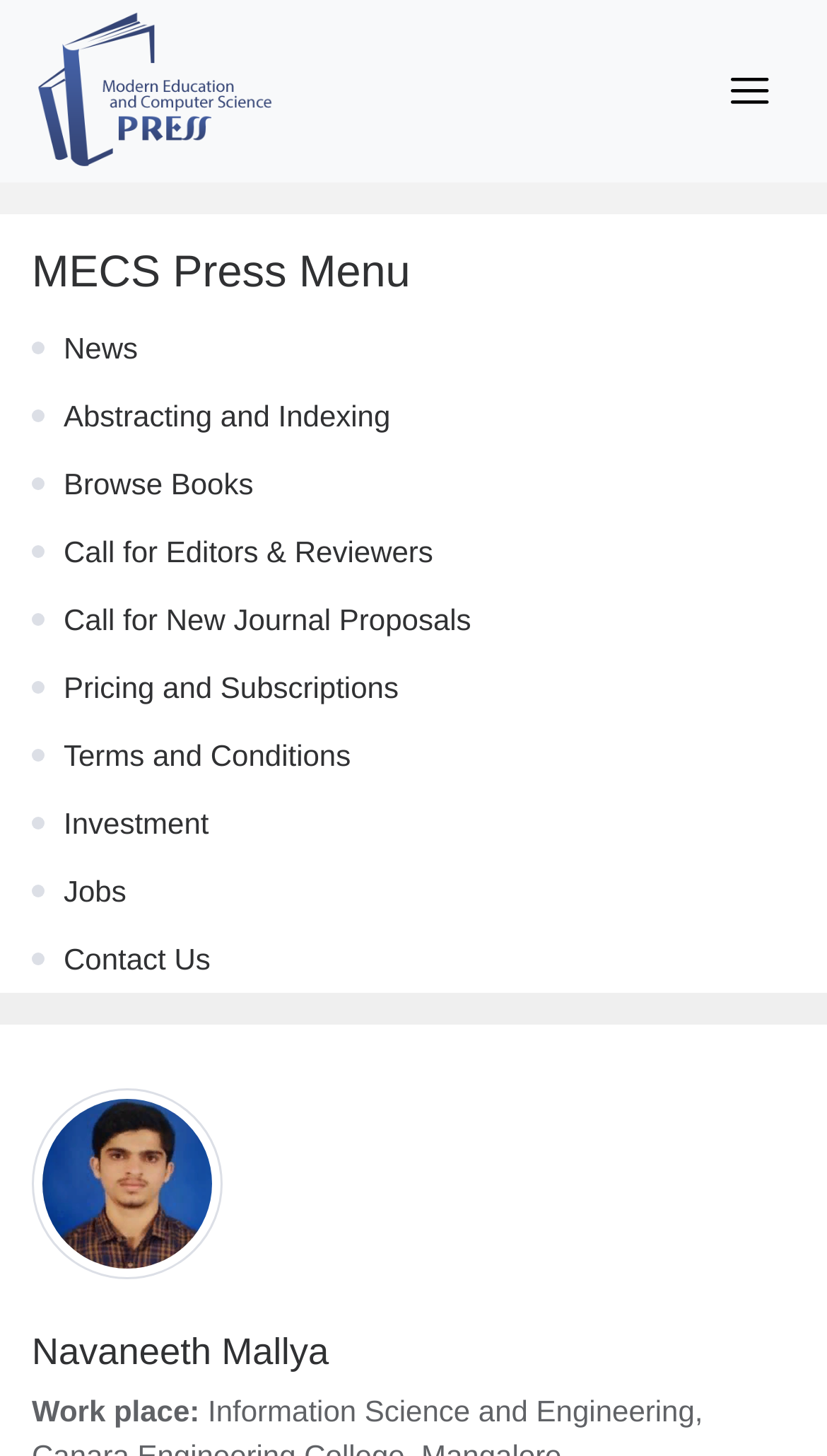Use a single word or phrase to answer the question: 
What is the name of the person mentioned at the bottom of the webpage?

Navaneeth Mallya